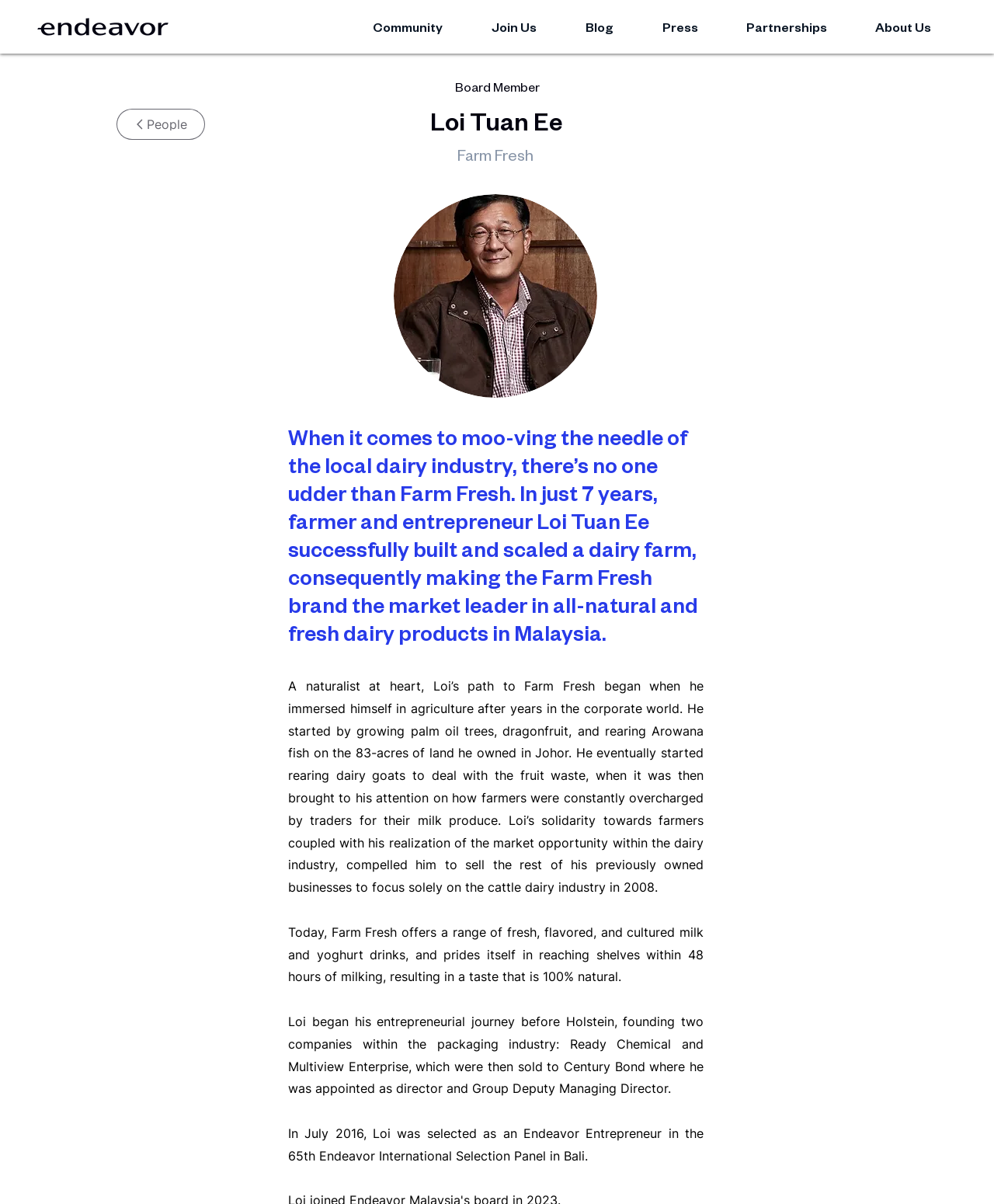Please determine the bounding box coordinates of the element to click in order to execute the following instruction: "Read about Farm Fresh". The coordinates should be four float numbers between 0 and 1, specified as [left, top, right, bottom].

[0.377, 0.12, 0.62, 0.14]